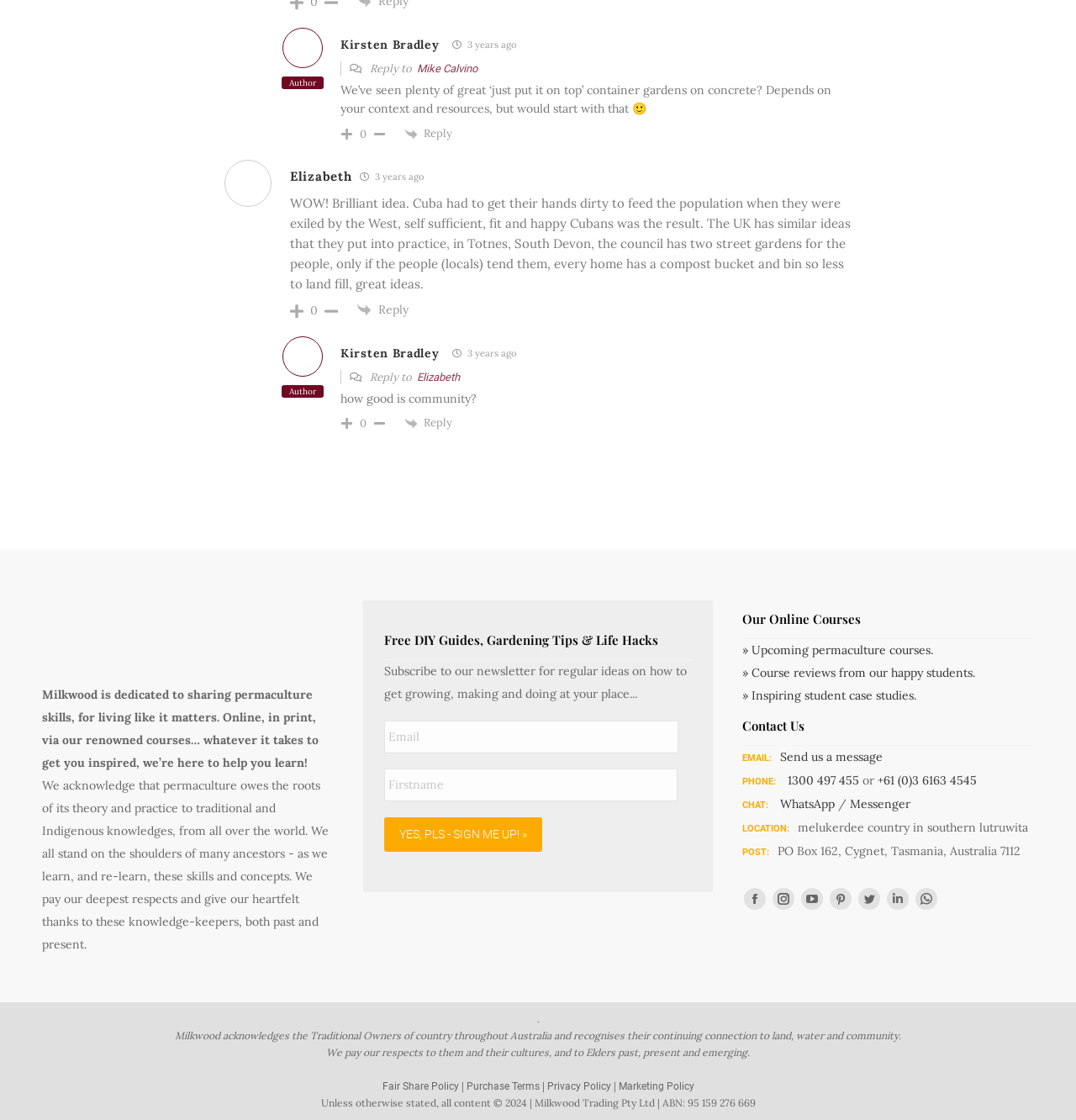Please find the bounding box coordinates of the element that you should click to achieve the following instruction: "Subscribe to the newsletter". The coordinates should be presented as four float numbers between 0 and 1: [left, top, right, bottom].

[0.357, 0.73, 0.504, 0.761]